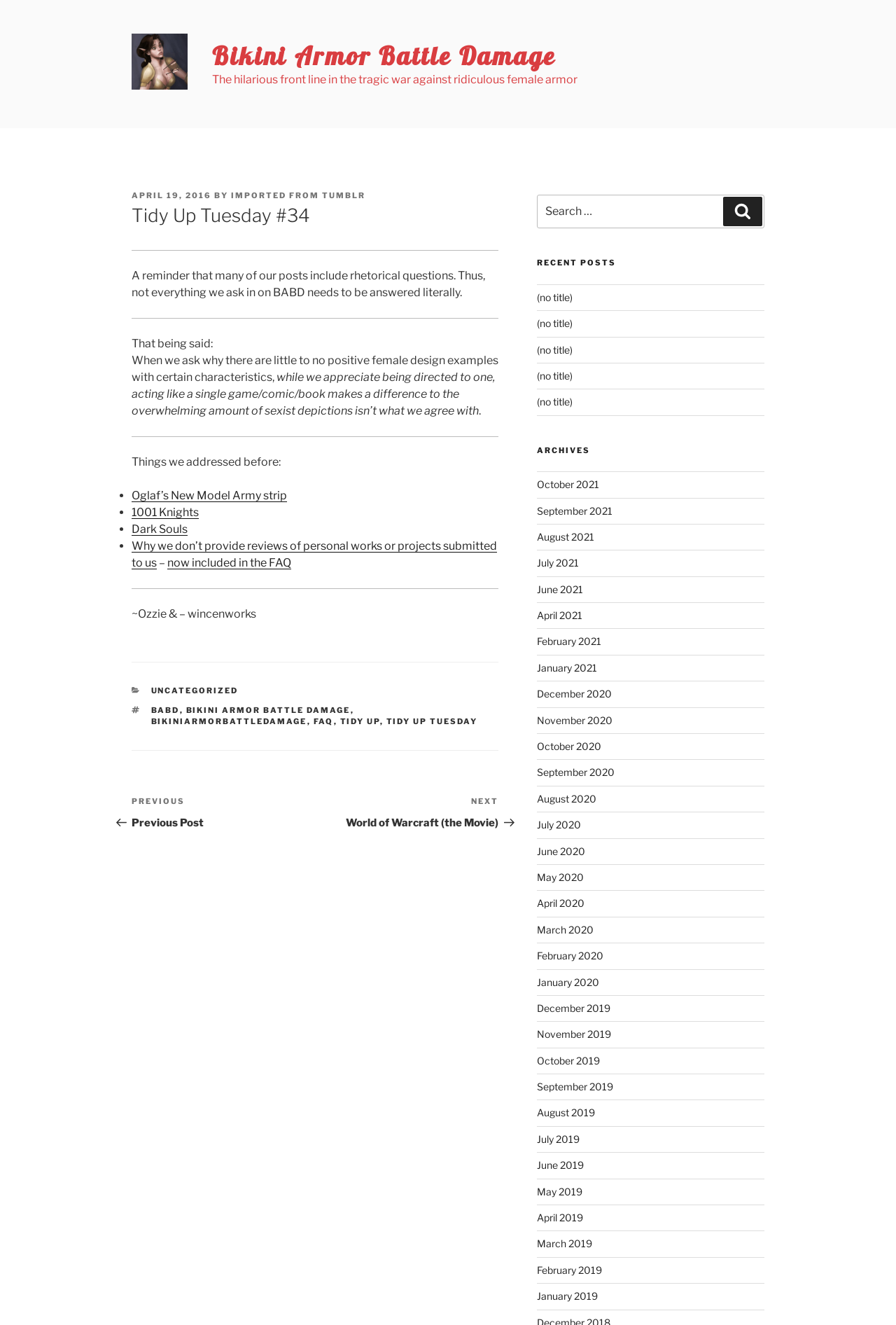Based on the element description (no title), identify the bounding box coordinates for the UI element. The coordinates should be in the format (top-left x, top-left y, bottom-right x, bottom-right y) and within the 0 to 1 range.

[0.599, 0.22, 0.639, 0.229]